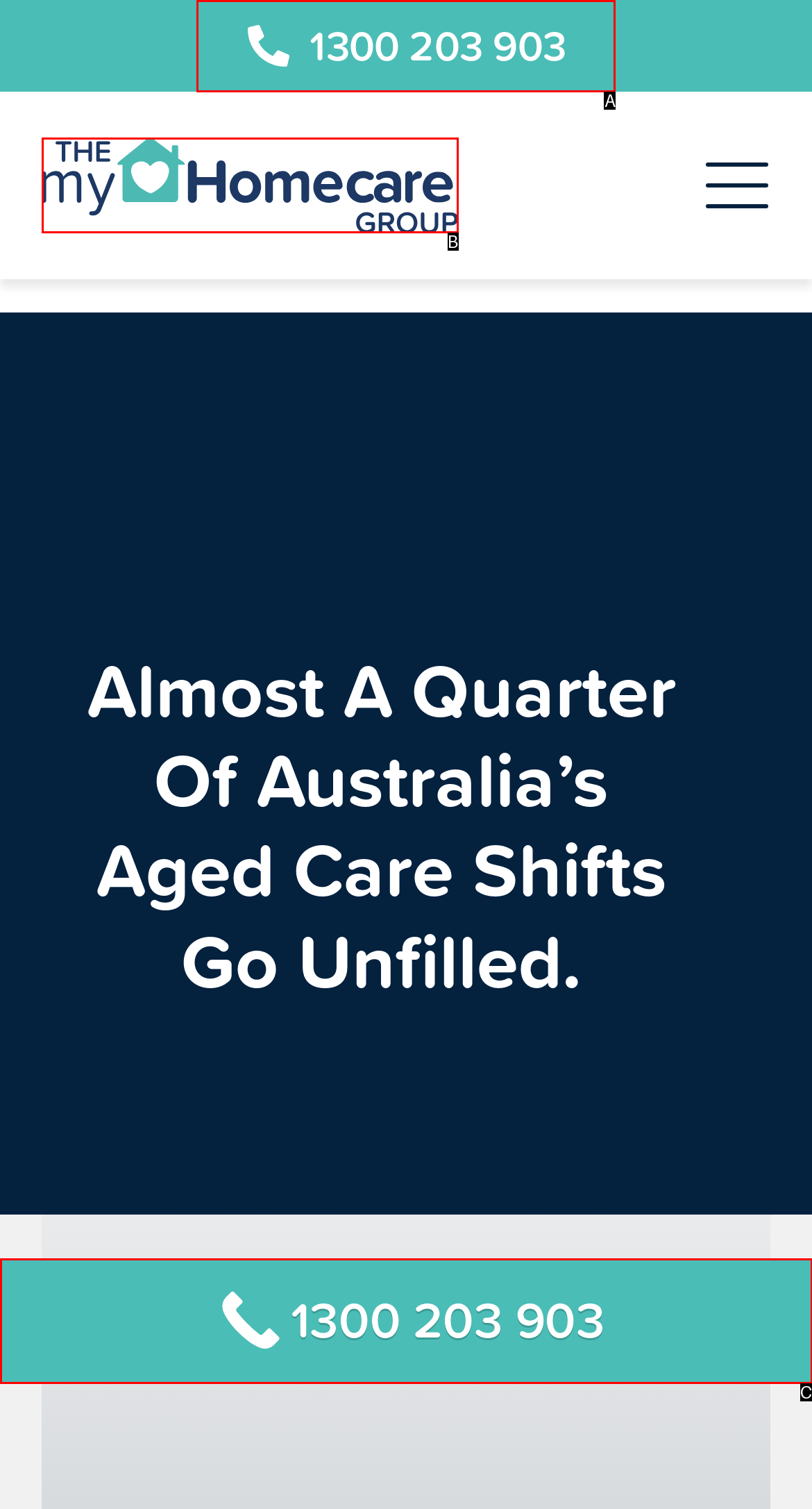From the options shown, which one fits the description: 1300 203 903? Respond with the appropriate letter.

C